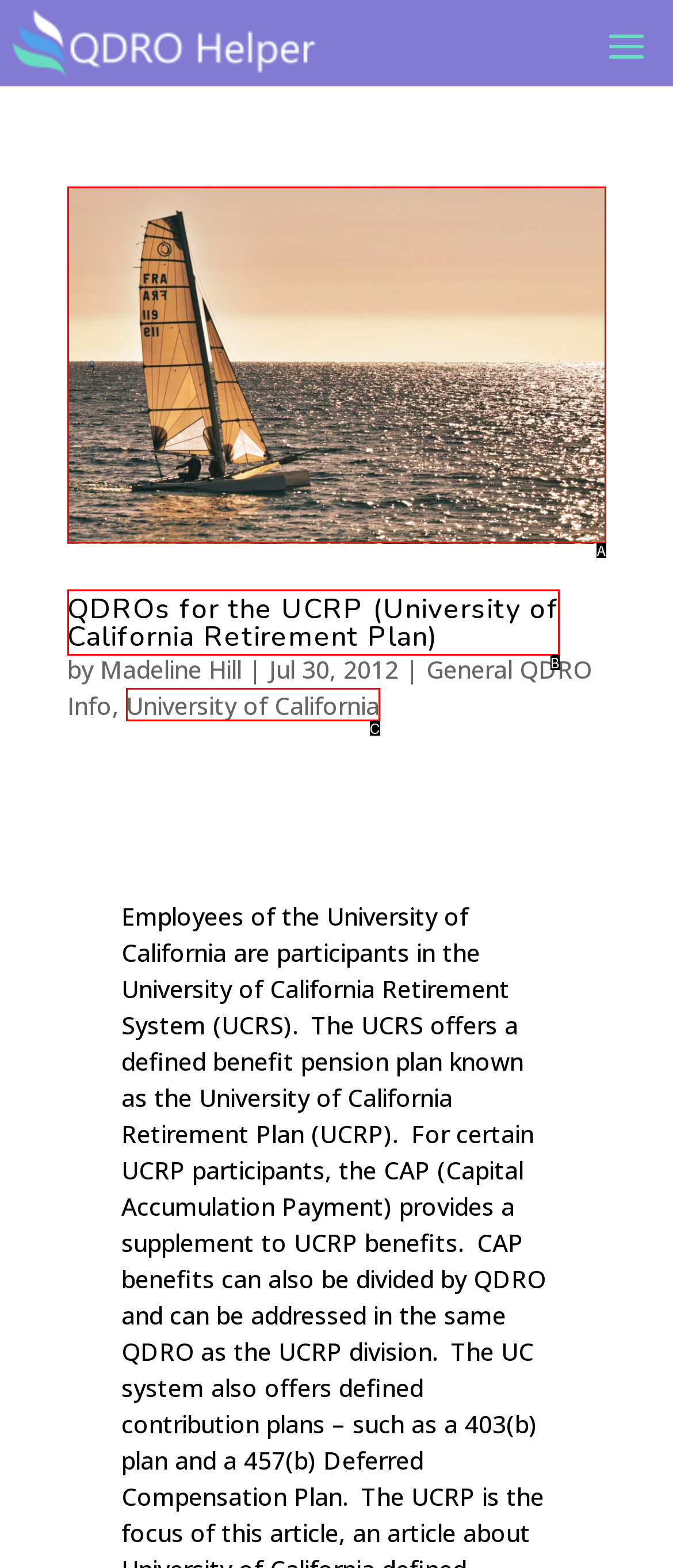Based on the description: University of California, identify the matching lettered UI element.
Answer by indicating the letter from the choices.

C